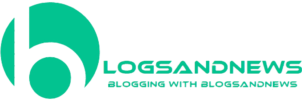Give a thorough explanation of the image.

The image displays the logo for "BlogsAndNews," characterized by a modern, clean design that features a stylized letter 'b' in a teal hue. This emblem symbolizes a dynamic blogging platform, emphasizing the core themes of creativity and information dissemination. Below the 'b', the text reads "BLOGGING WITH BLOGSANDNEWS," articulated in a bold, contemporary font that reinforces the brand's commitment to delivering engaging content. The overall aesthetic conveys a sense of innovation and accessibility, appealing to a wide audience interested in the latest news and blogging insights.